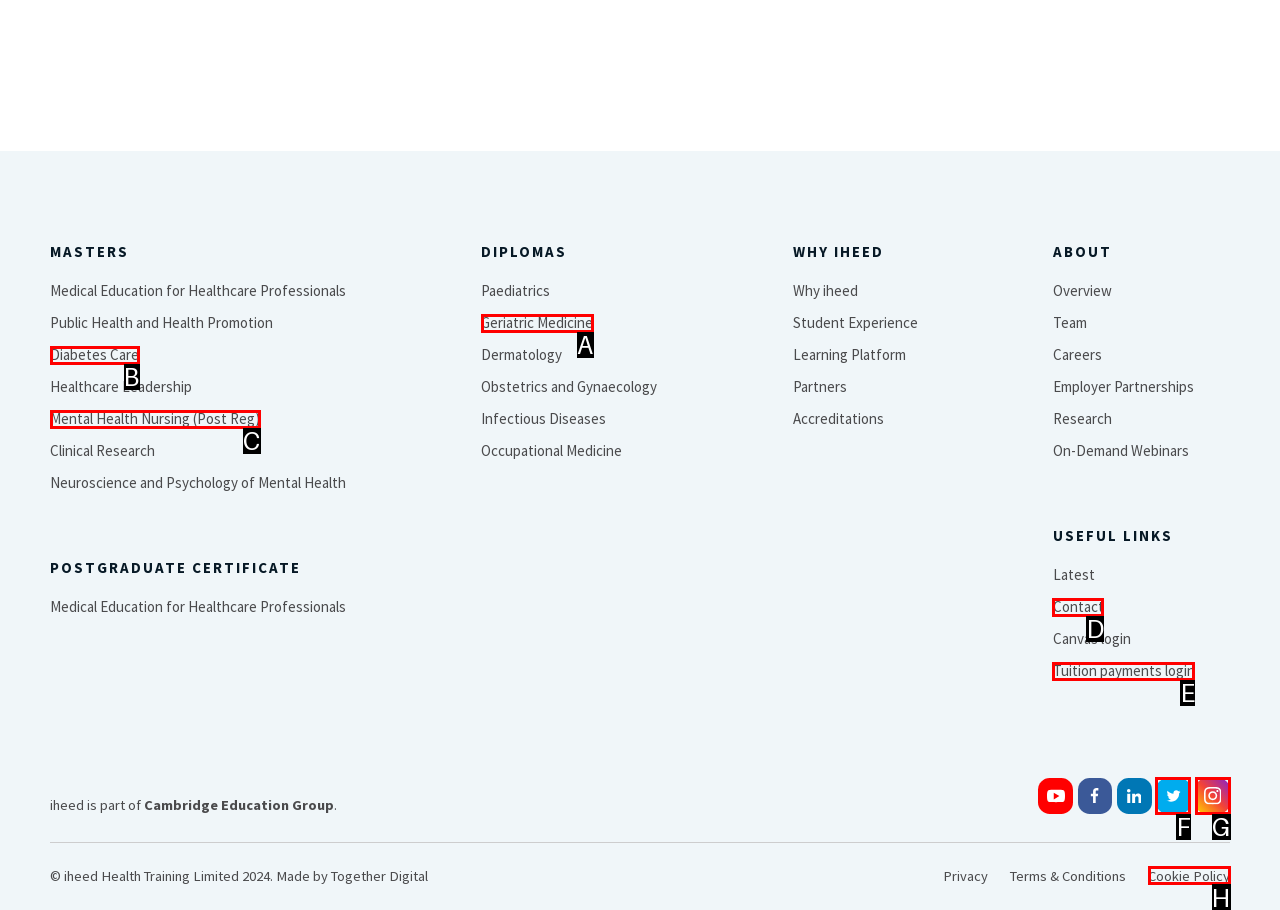Tell me which one HTML element best matches the description: aria-label="Twitter" title="Twitter" Answer with the option's letter from the given choices directly.

F